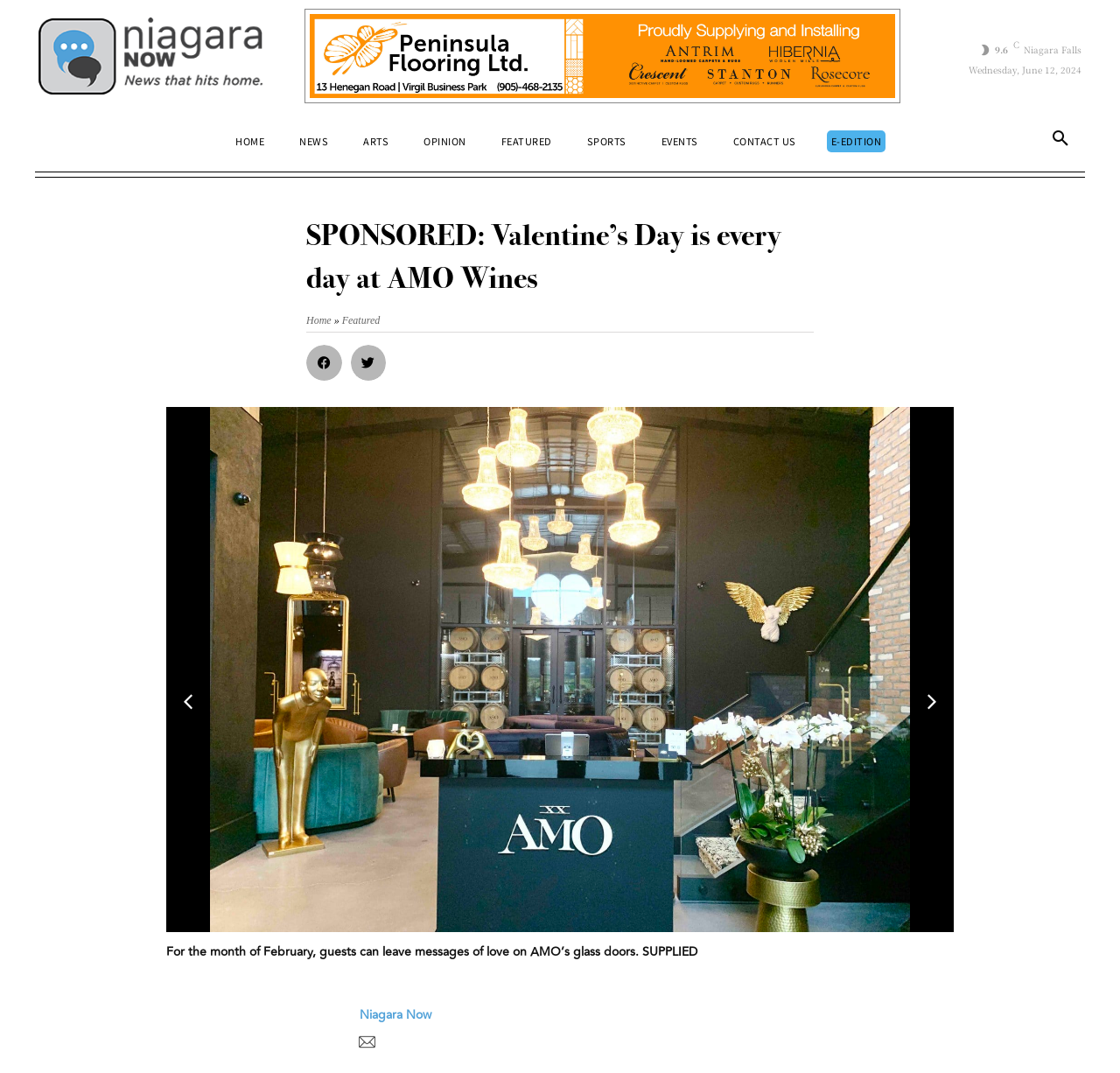What is the rating of Niagara Falls?
Please give a detailed and elaborate explanation in response to the question.

The rating of Niagara Falls can be found in the top-right corner of the webpage, where it says '9.6' with a 'C' next to it, indicating a high rating.